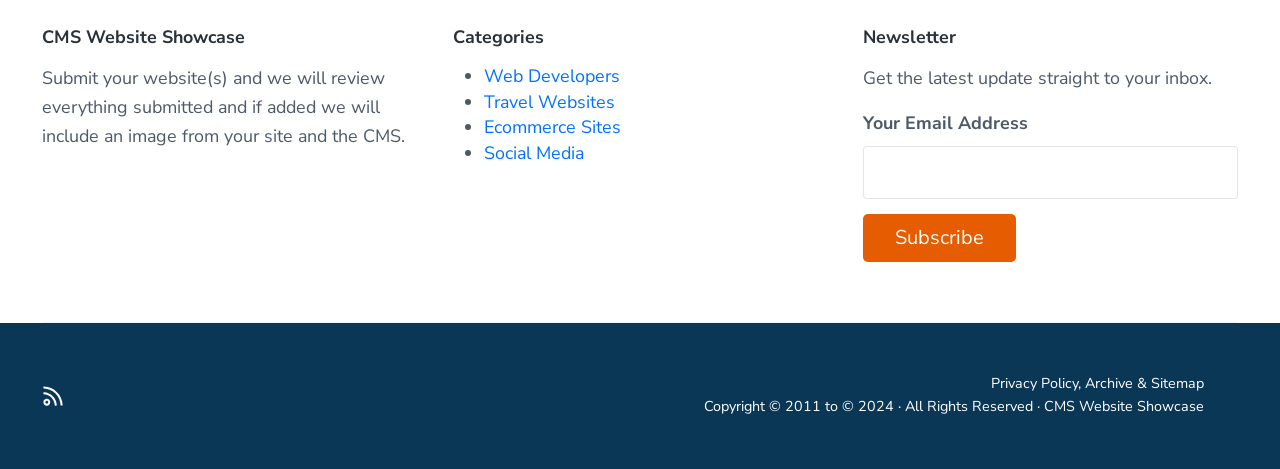Please identify the bounding box coordinates of the area that needs to be clicked to fulfill the following instruction: "Read the privacy policy."

[0.774, 0.798, 0.842, 0.839]